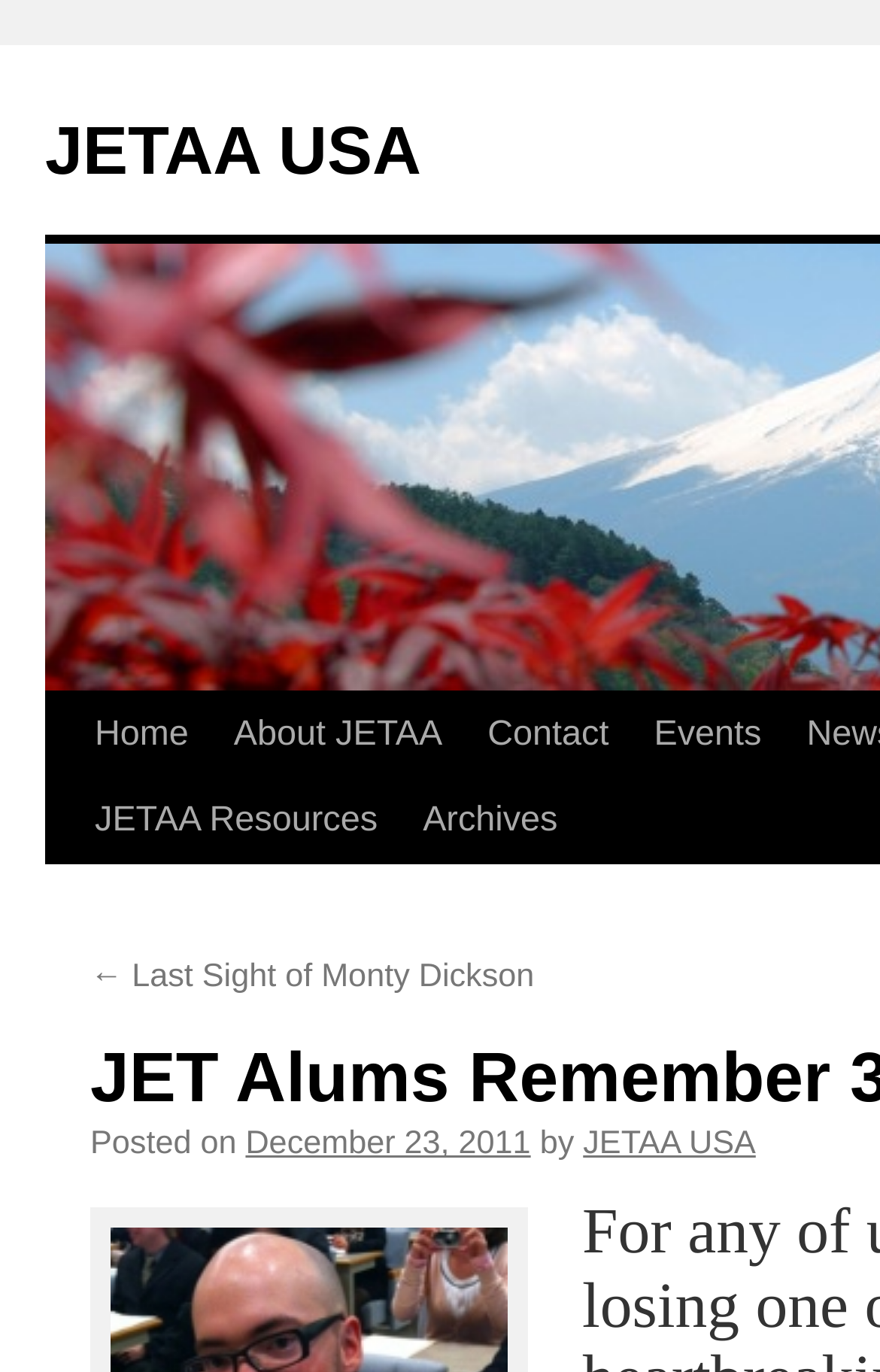Please give a concise answer to this question using a single word or phrase: 
How many links are there in the webpage?

11